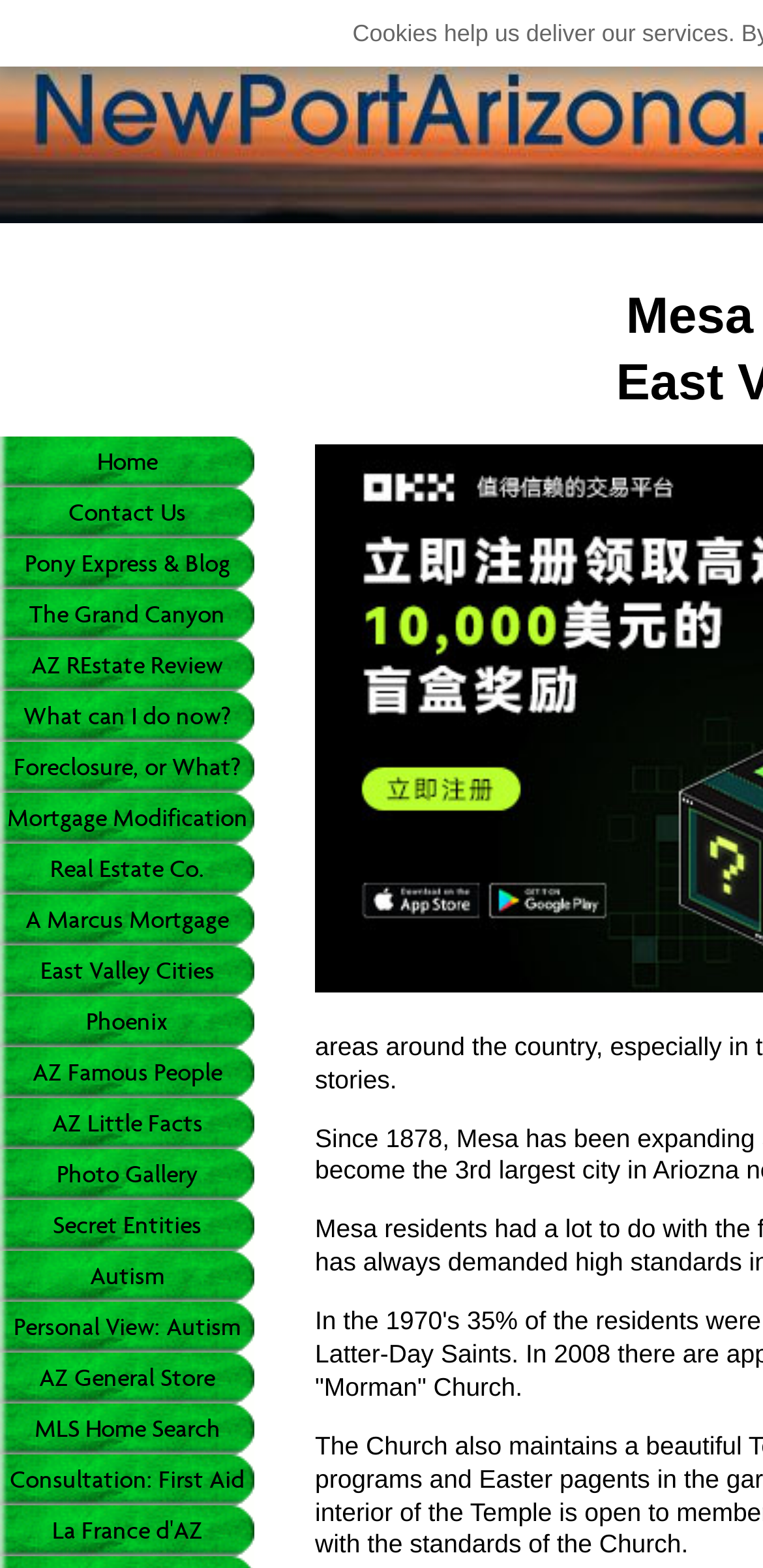Are there any links about health on the webpage?
Please answer the question with a single word or phrase, referencing the image.

Yes